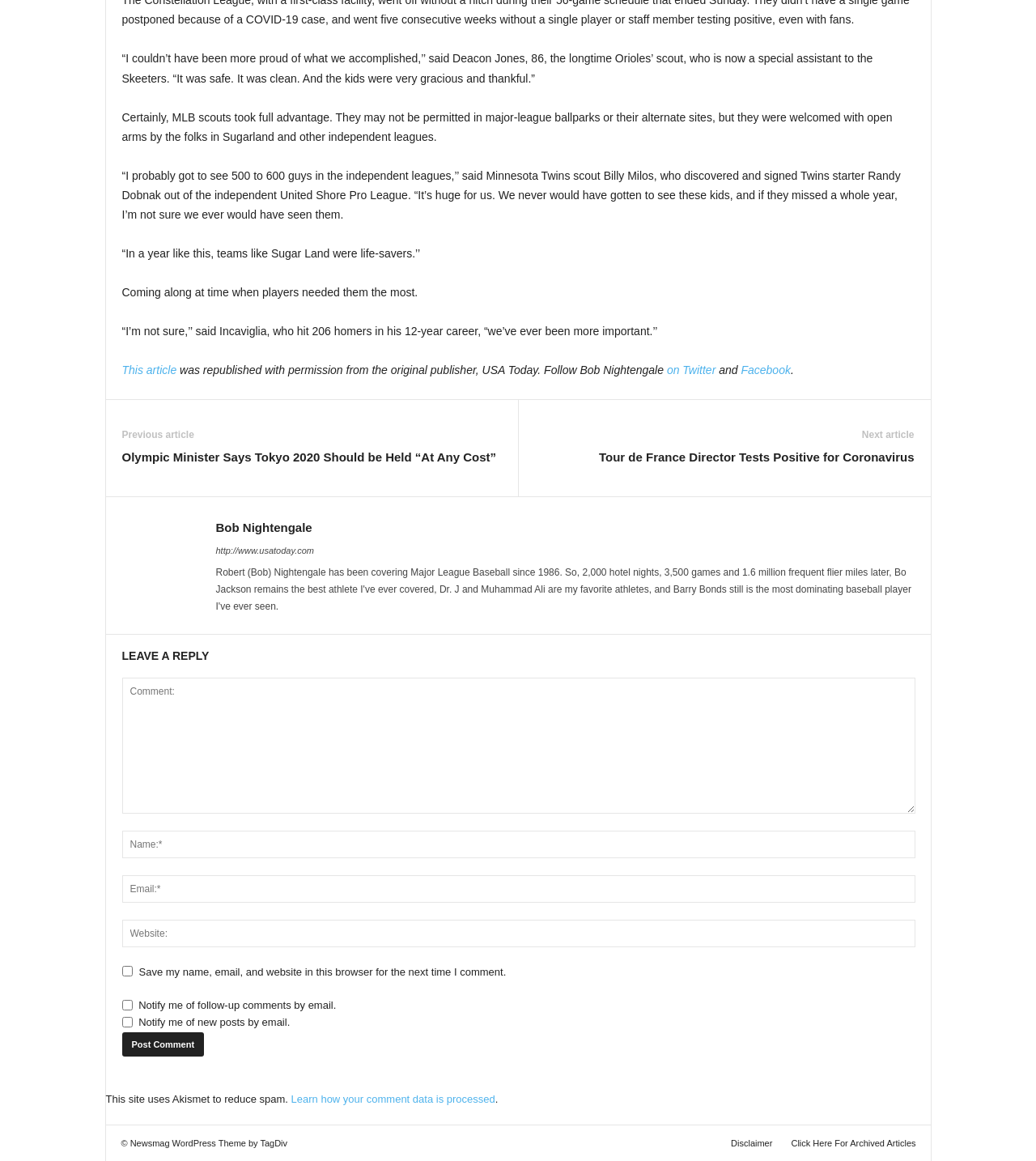Answer this question in one word or a short phrase: What is the purpose of the text box labeled 'Comment:'?

To leave a comment